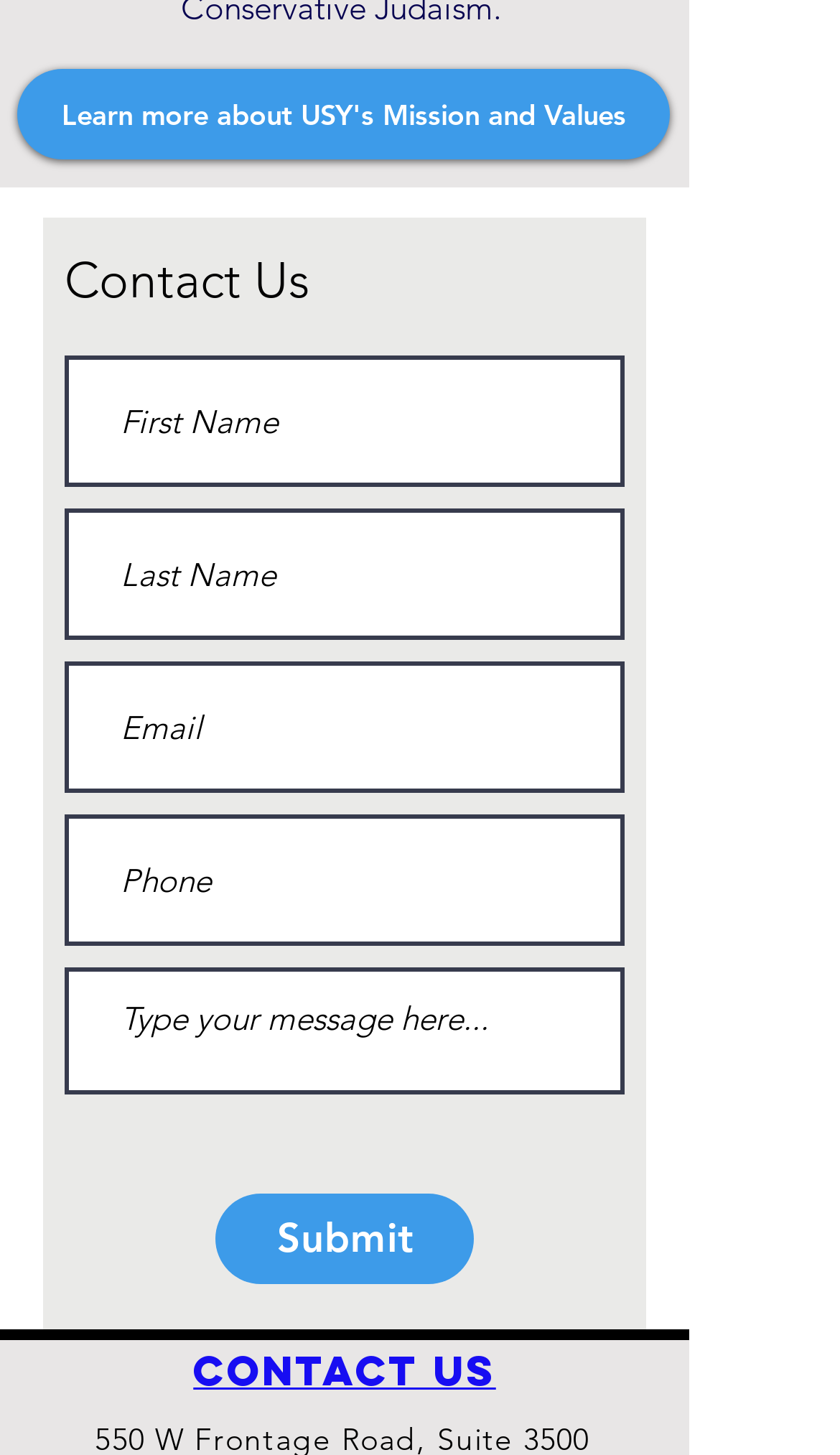Can you find the bounding box coordinates of the area I should click to execute the following instruction: "Click Contact Us"?

[0.23, 0.924, 0.59, 0.959]